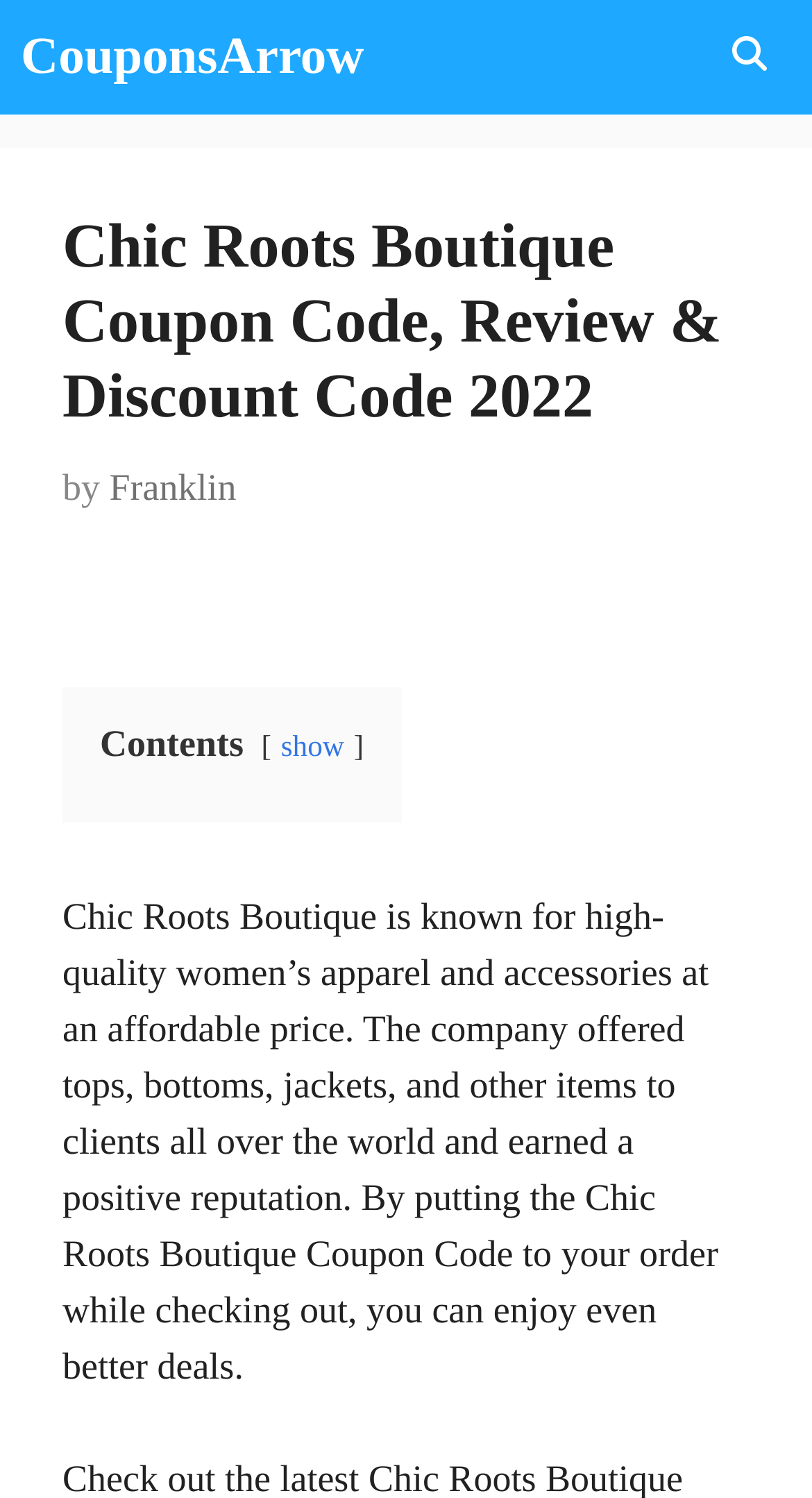Look at the image and write a detailed answer to the question: 
Who is the author of the webpage content?

The webpage content mentions 'by Franklin' which suggests that Franklin is the author of the content.